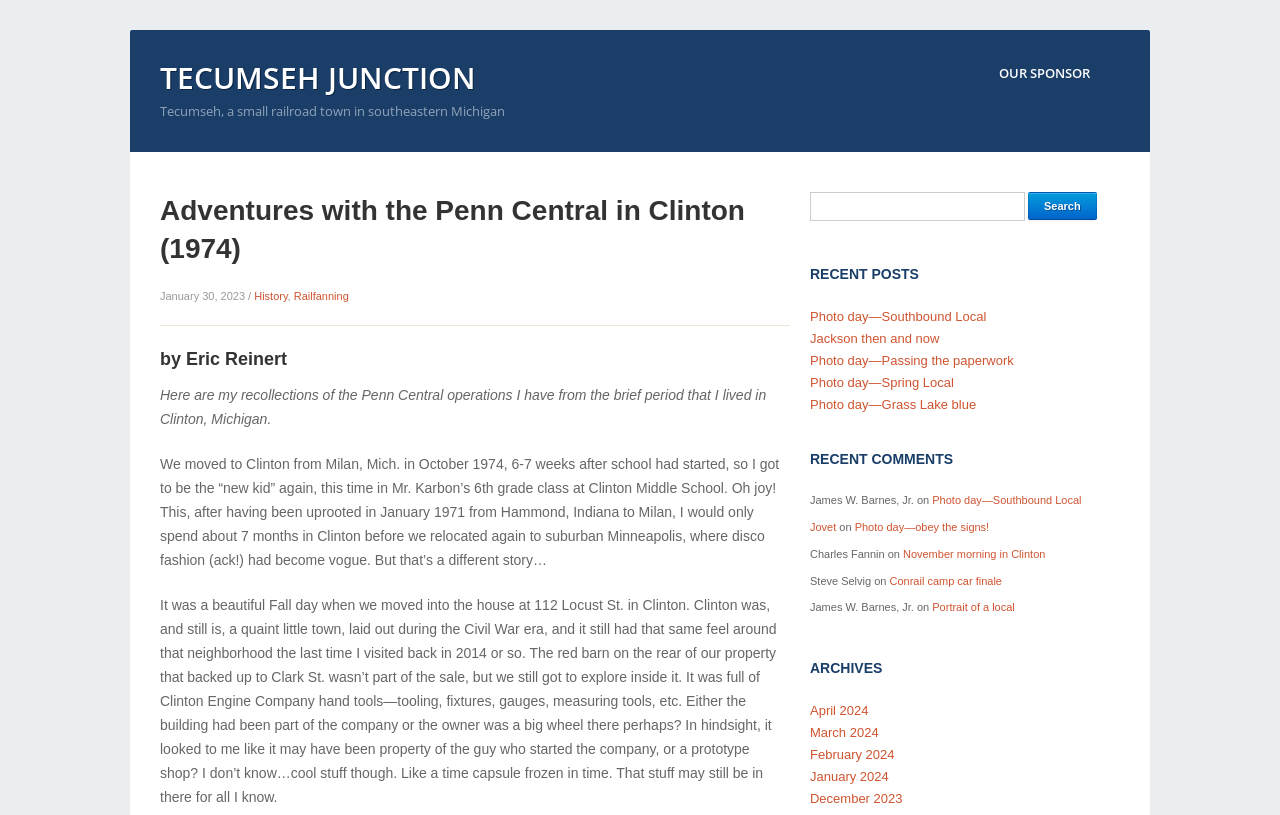Identify the bounding box coordinates for the UI element that matches this description: "name="s"".

[0.633, 0.236, 0.801, 0.271]